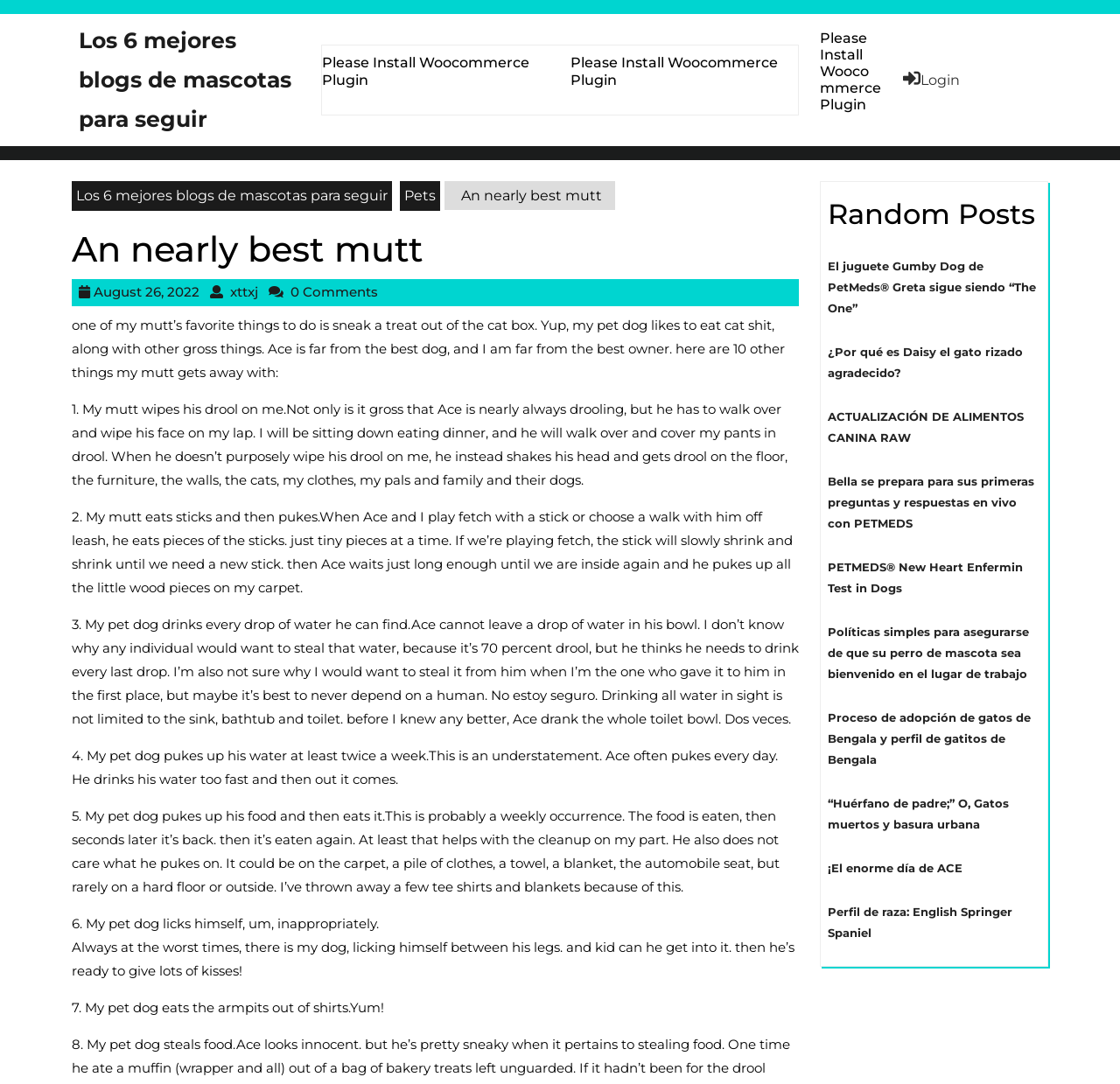Please identify the bounding box coordinates of the element that needs to be clicked to perform the following instruction: "Login to the website".

[0.806, 0.066, 0.857, 0.081]